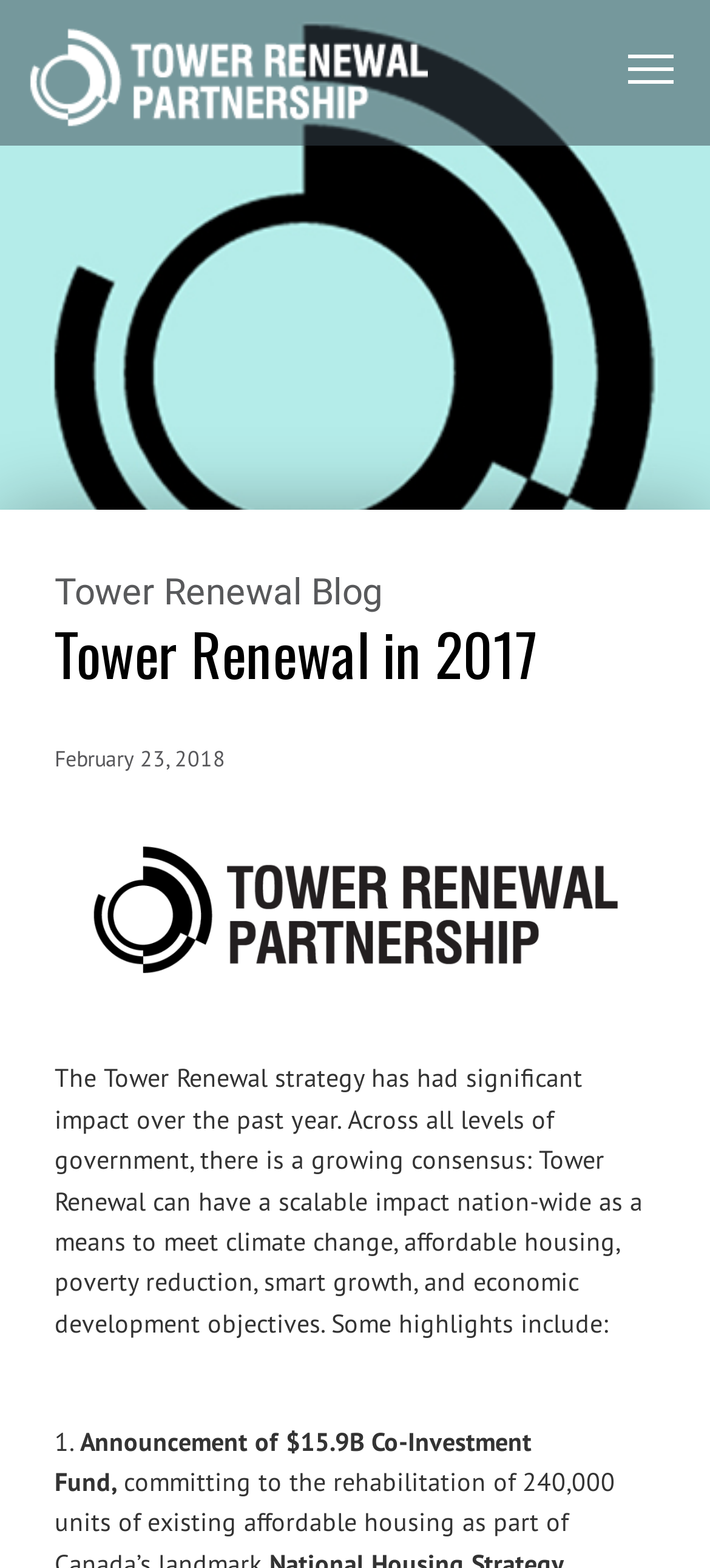What is the menu toggle button for?
Offer a detailed and exhaustive answer to the question.

The menu toggle button is for controlling the off-canvas element, which can be found in the button element at the top right corner of the webpage. The button has a description 'Menu Toggle' and is currently not expanded.